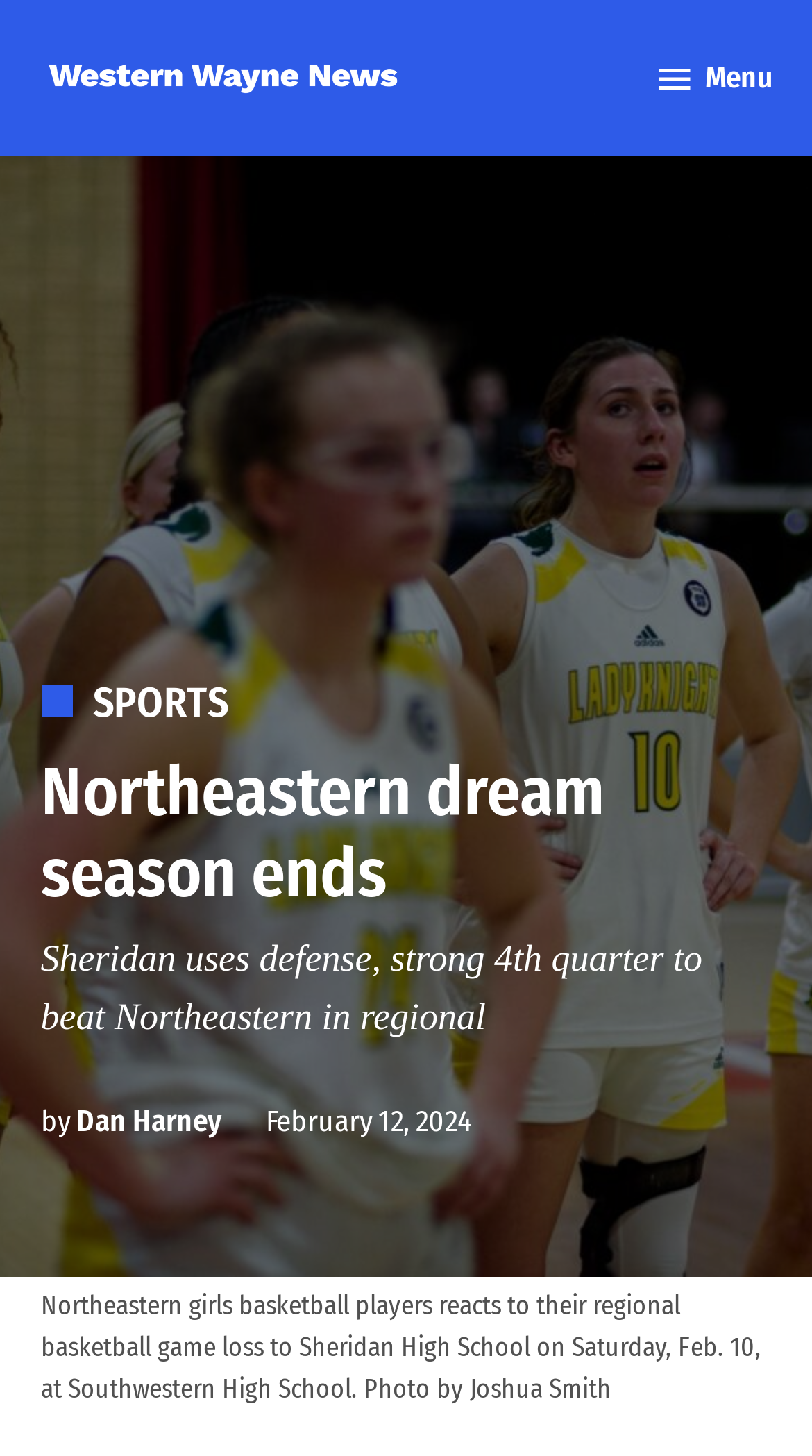Answer briefly with one word or phrase:
What is the name of the school that the Lady Knights traveled to?

Southwestern High School